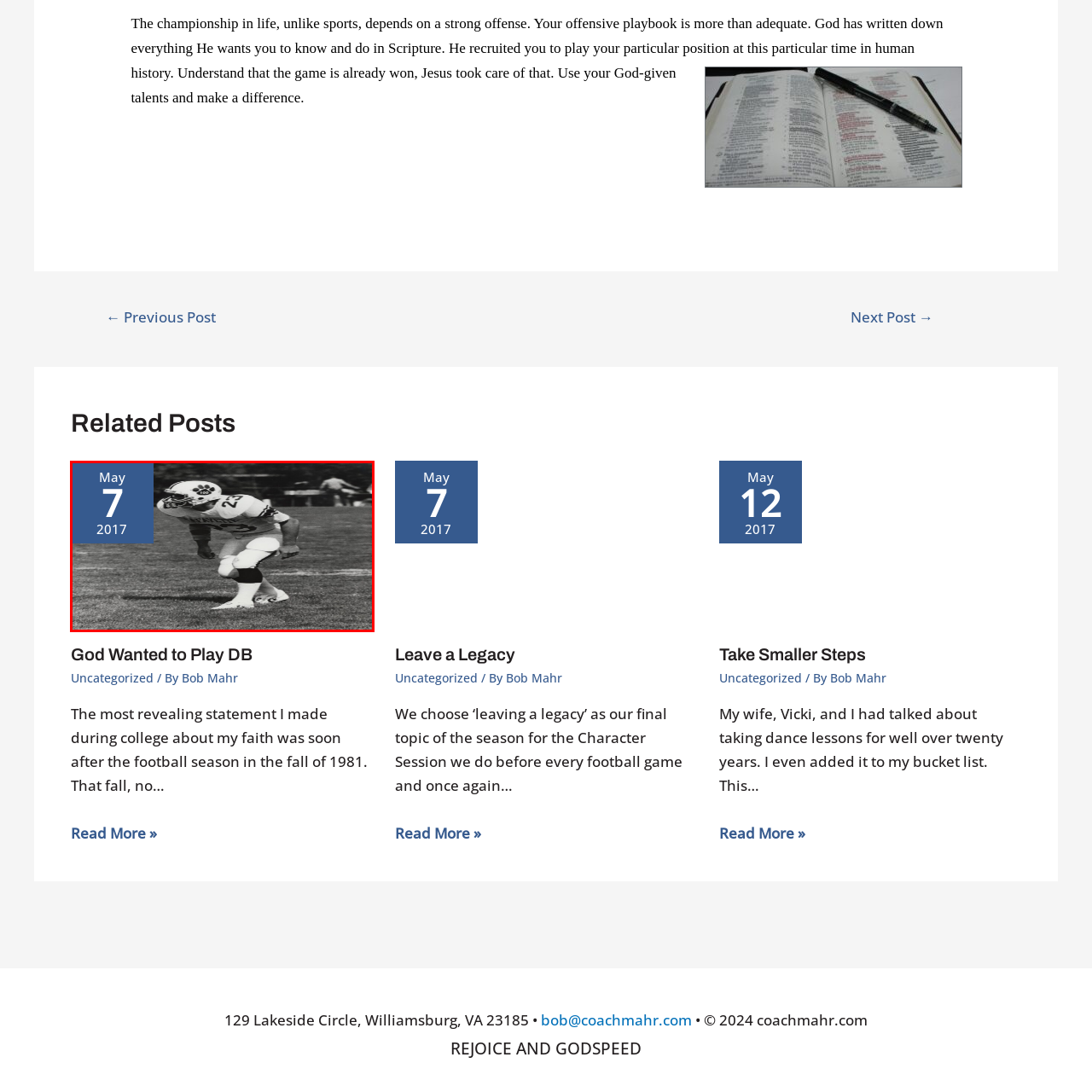What is the color of the player's uniform?
Refer to the image enclosed in the red bounding box and answer the question thoroughly.

The color of the player's uniform can be determined by analyzing the image, which shows the player wearing a white uniform with black accents.